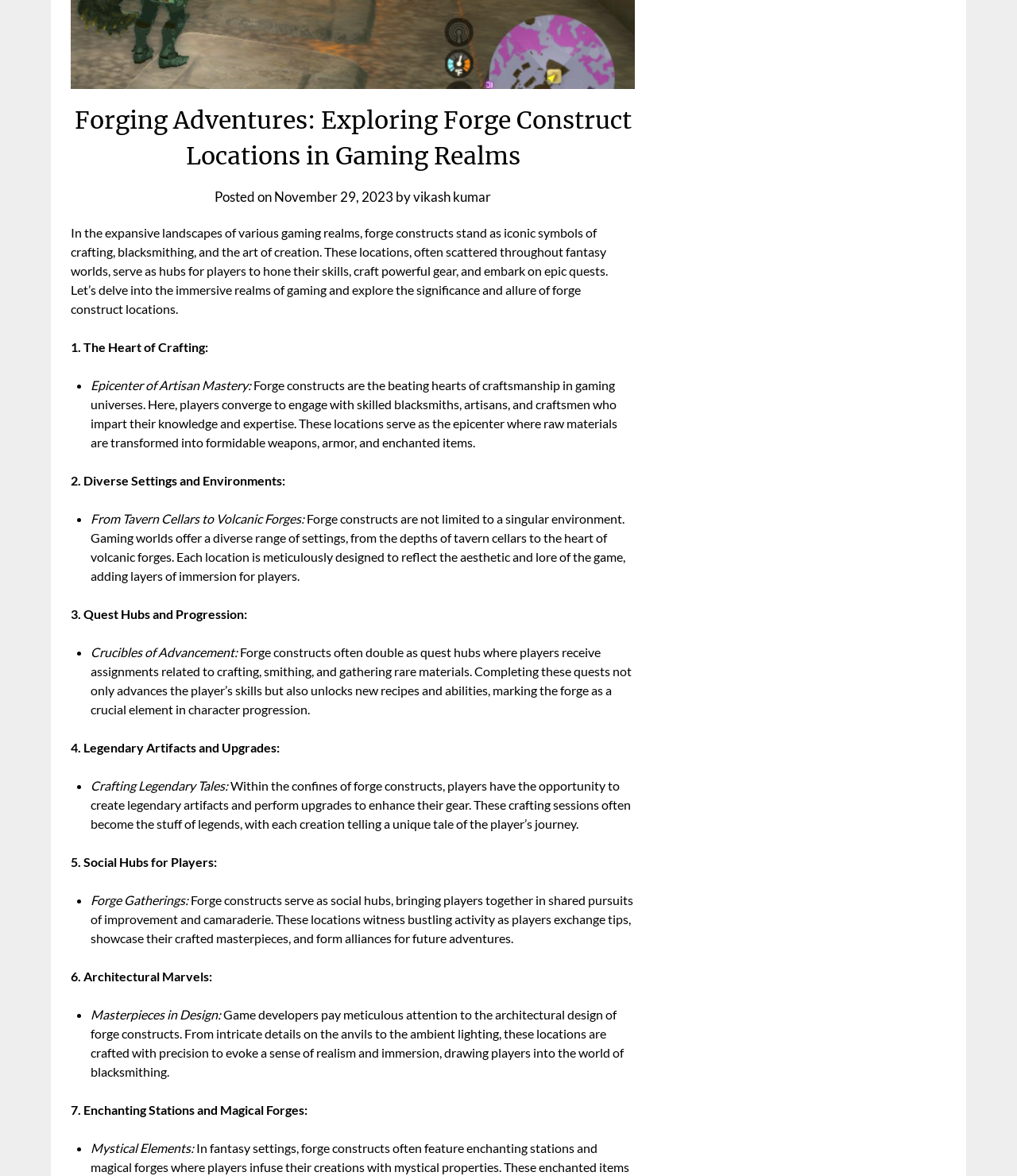Locate the bounding box of the user interface element based on this description: "vikash kumar".

[0.406, 0.16, 0.483, 0.174]